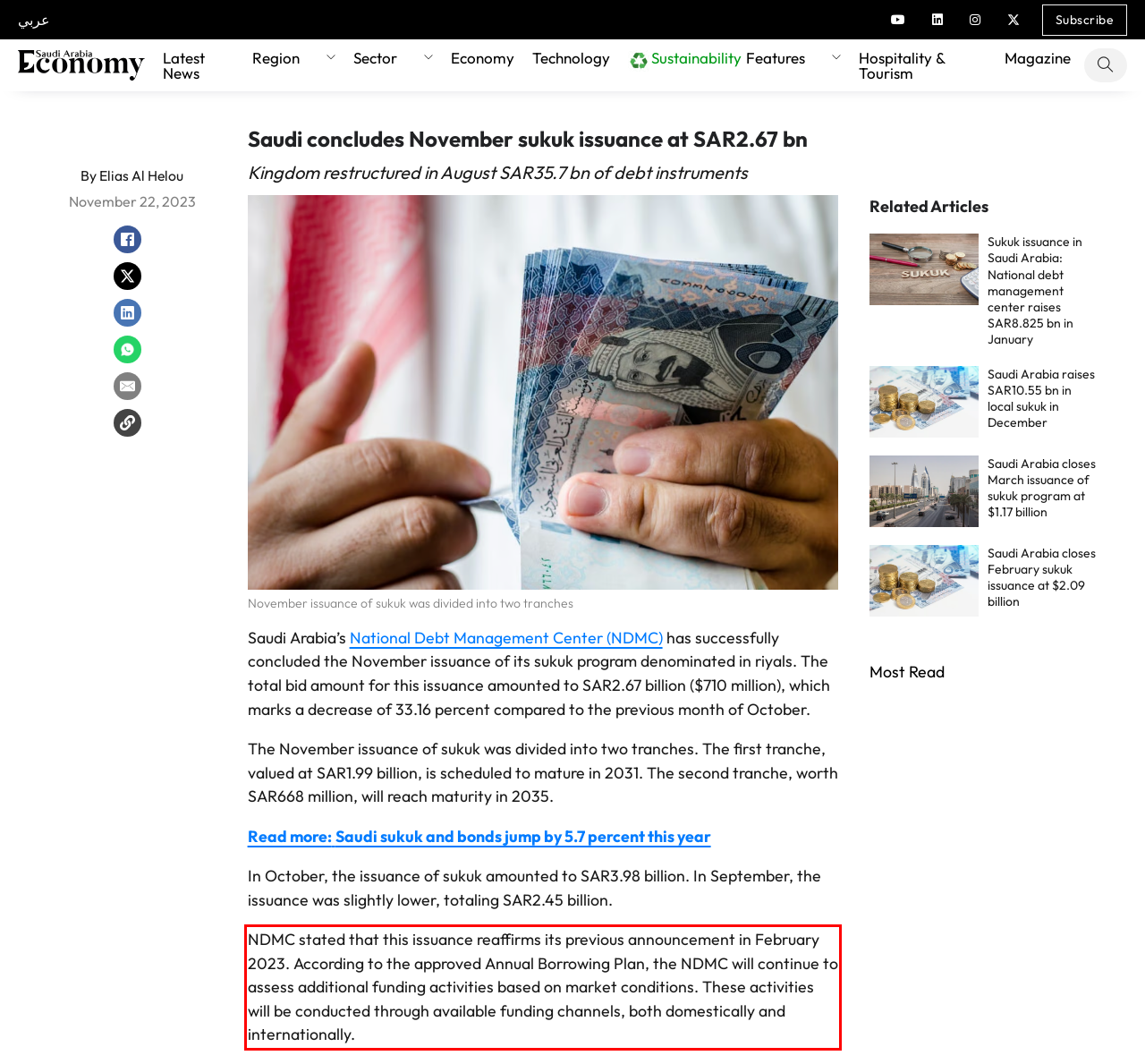Examine the webpage screenshot and use OCR to obtain the text inside the red bounding box.

NDMC stated that this issuance reaffirms its previous announcement in February 2023. According to the approved Annual Borrowing Plan, the NDMC will continue to assess additional funding activities based on market conditions. These activities will be conducted through available funding channels, both domestically and internationally.